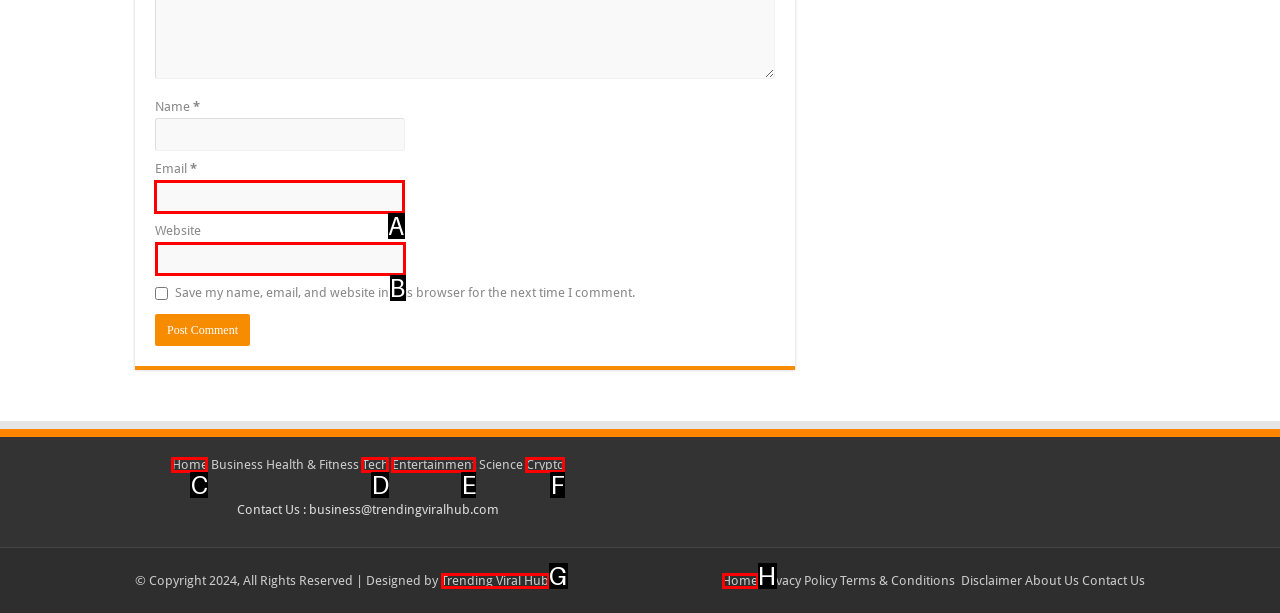Determine which UI element I need to click to achieve the following task: Input your email Provide your answer as the letter of the selected option.

A